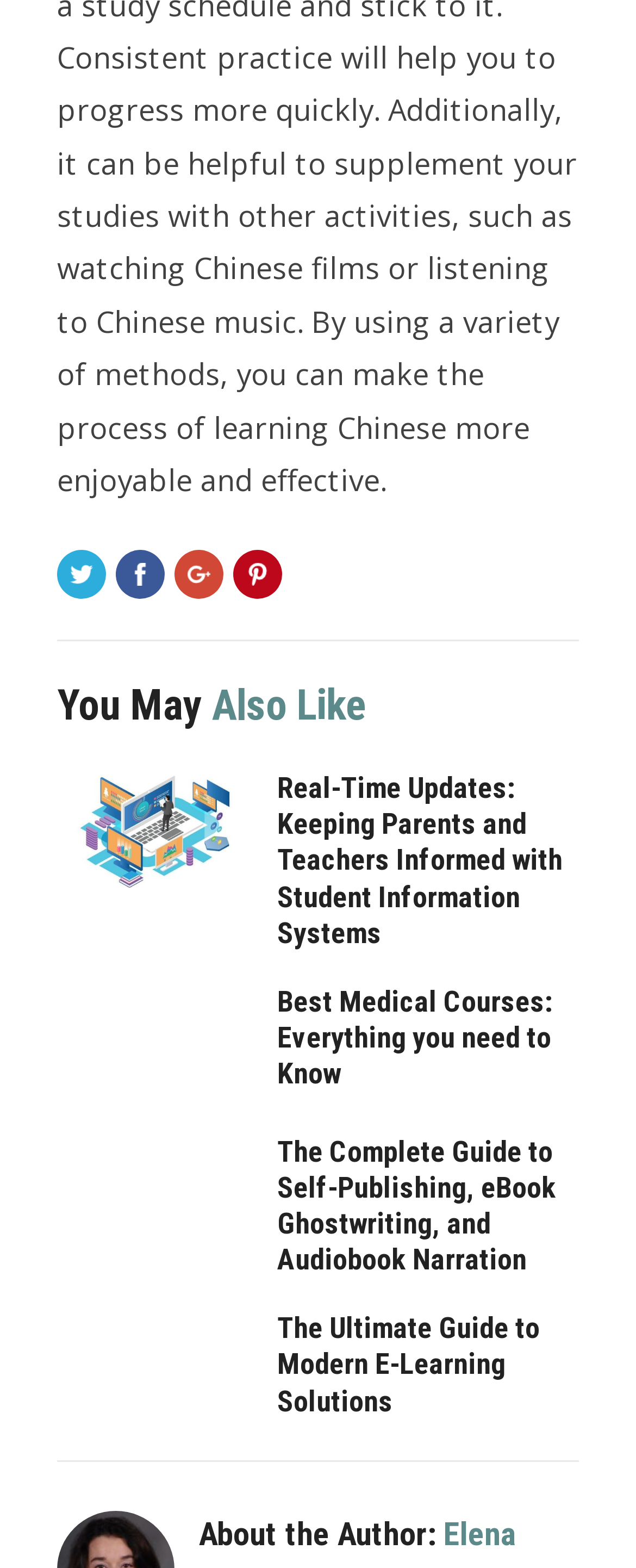Predict the bounding box coordinates for the UI element described as: "Share on Twitter". The coordinates should be four float numbers between 0 and 1, presented as [left, top, right, bottom].

[0.09, 0.351, 0.167, 0.382]